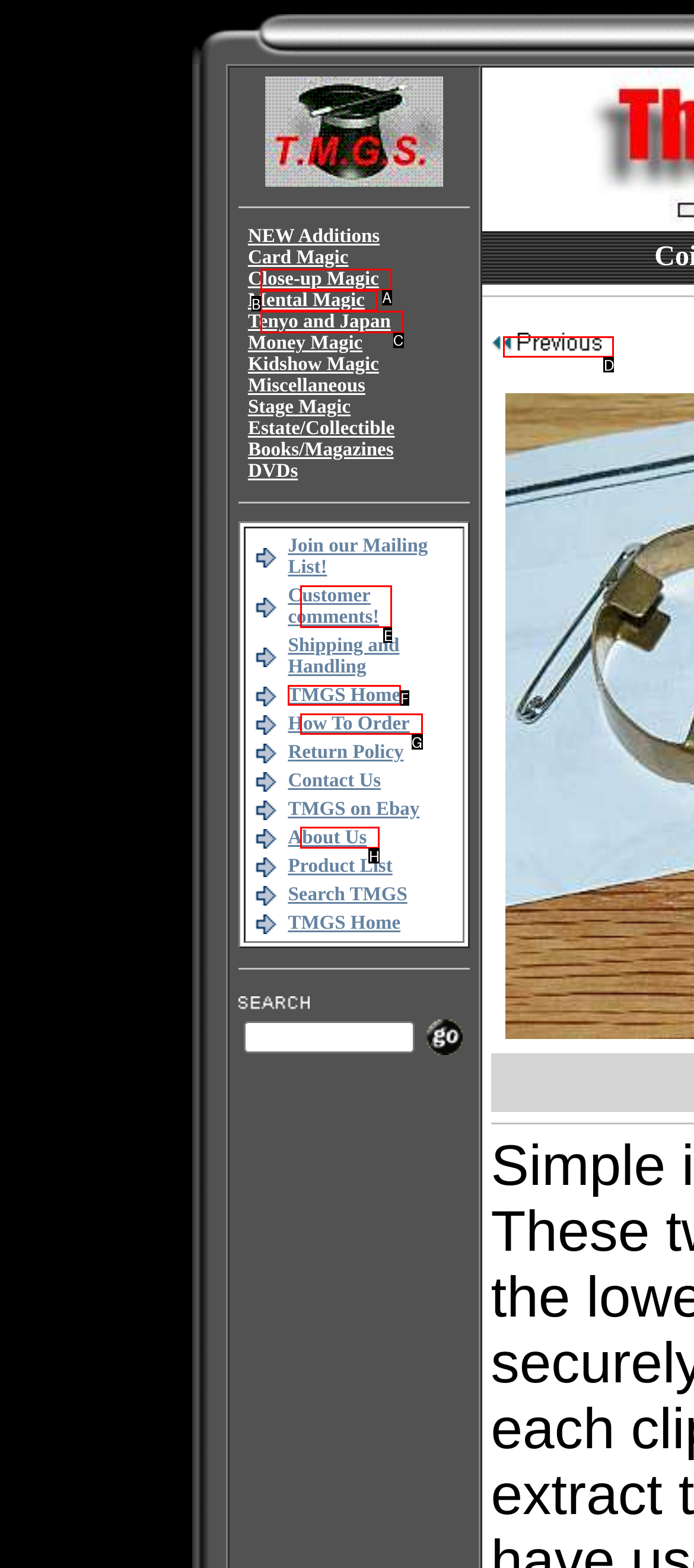Which lettered option should be clicked to achieve the task: Click the 'TMGS Home' link? Choose from the given choices.

F